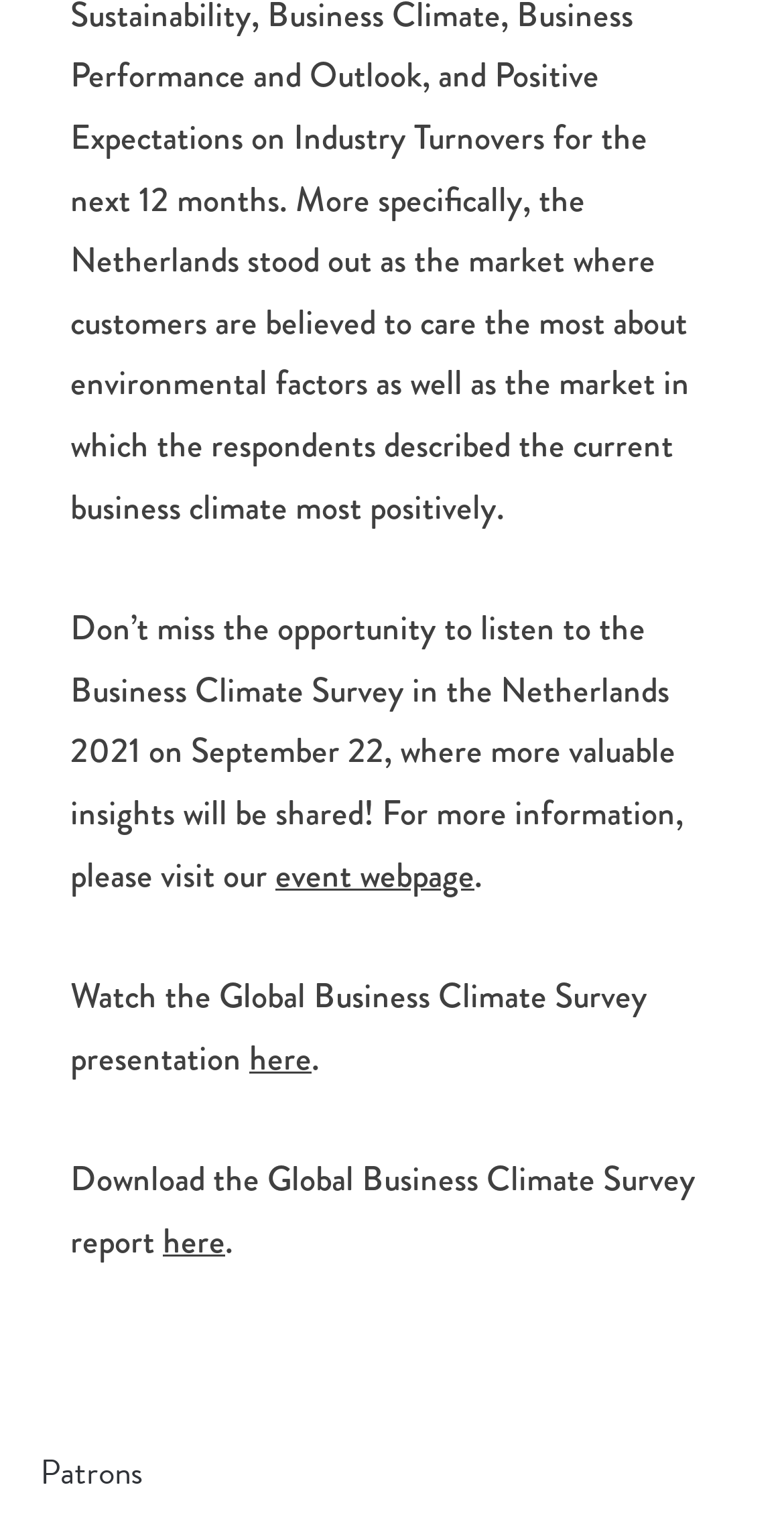What is the format of the Global Business Climate Survey presentation?
Answer the question in as much detail as possible.

The format of the Global Business Climate Survey presentation can be inferred from the sentence 'Watch the Global Business Climate Survey presentation...', which suggests that the presentation is a video that can be watched.